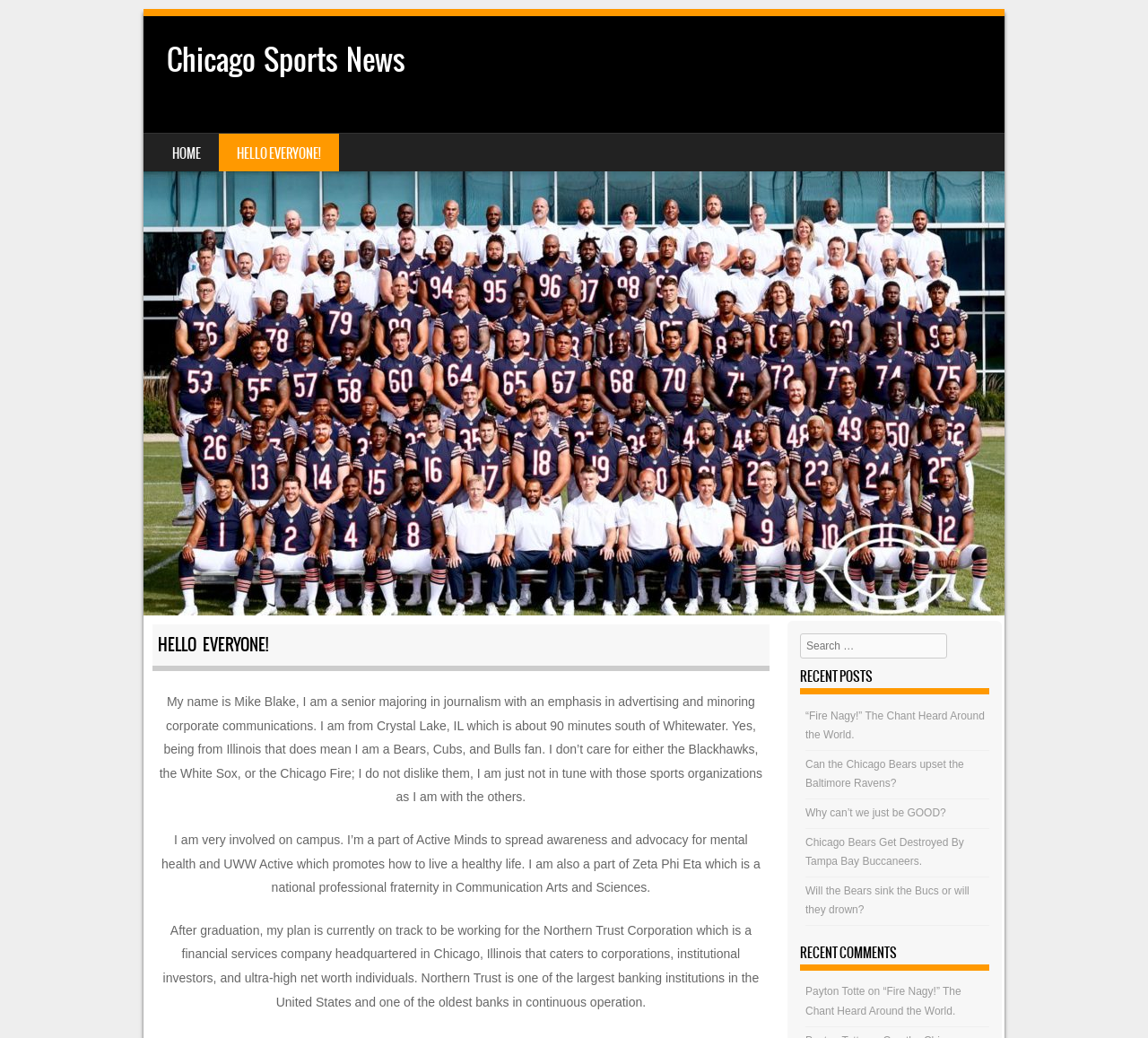Determine the bounding box coordinates for the region that must be clicked to execute the following instruction: "Read the 'HELLO EVERYONE!' article".

[0.191, 0.129, 0.295, 0.165]